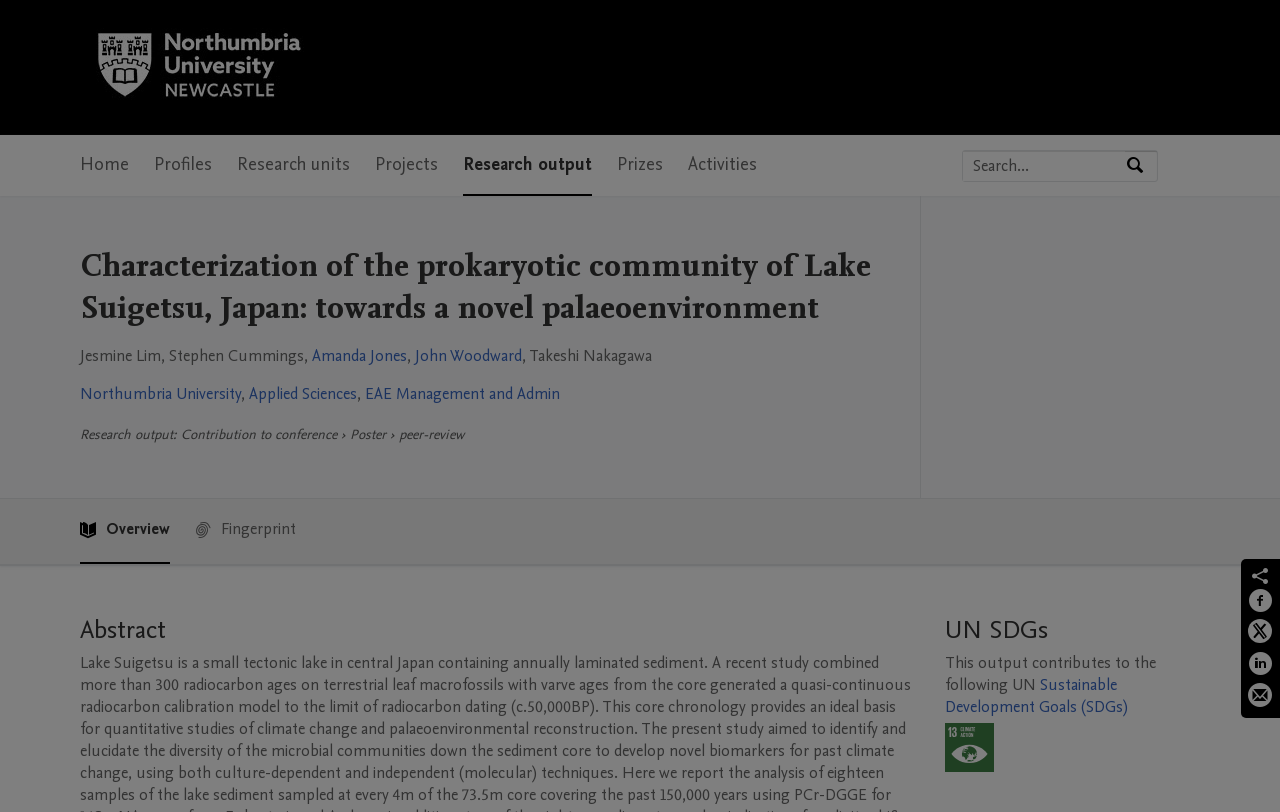Identify the bounding box coordinates for the UI element described as: "EAE Management and Admin".

[0.285, 0.472, 0.438, 0.499]